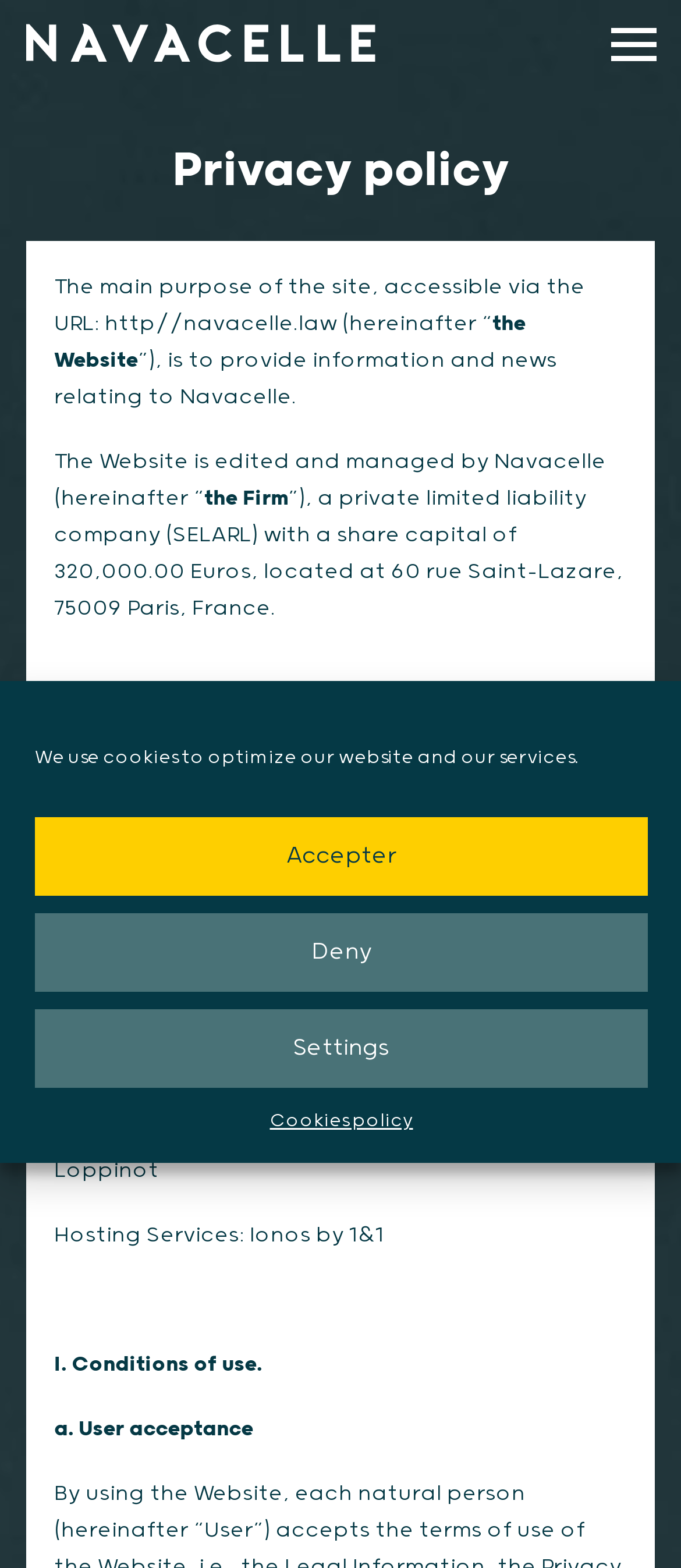What is the share capital of Navacelle?
Using the information presented in the image, please offer a detailed response to the question.

By examining the static text elements on the webpage, I found the information about Navacelle's share capital, which is stated as 'a private limited liability company (SELARL) with a share capital of 320,000.00 Euros'.